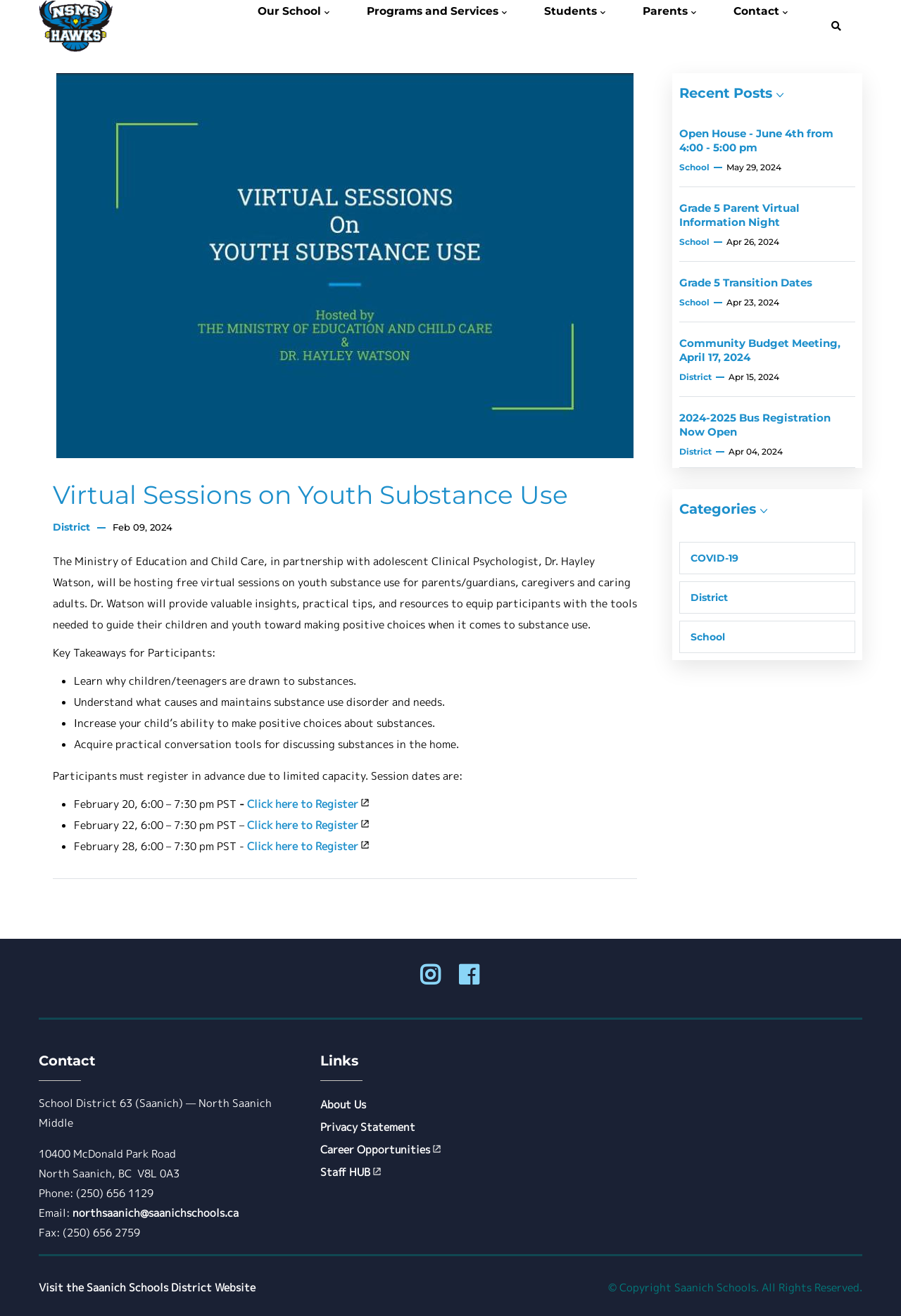Return the bounding box coordinates of the UI element that corresponds to this description: "Programs and Services". The coordinates must be given as four float numbers in the range of 0 and 1, [left, top, right, bottom].

[0.404, 0.0, 0.561, 0.049]